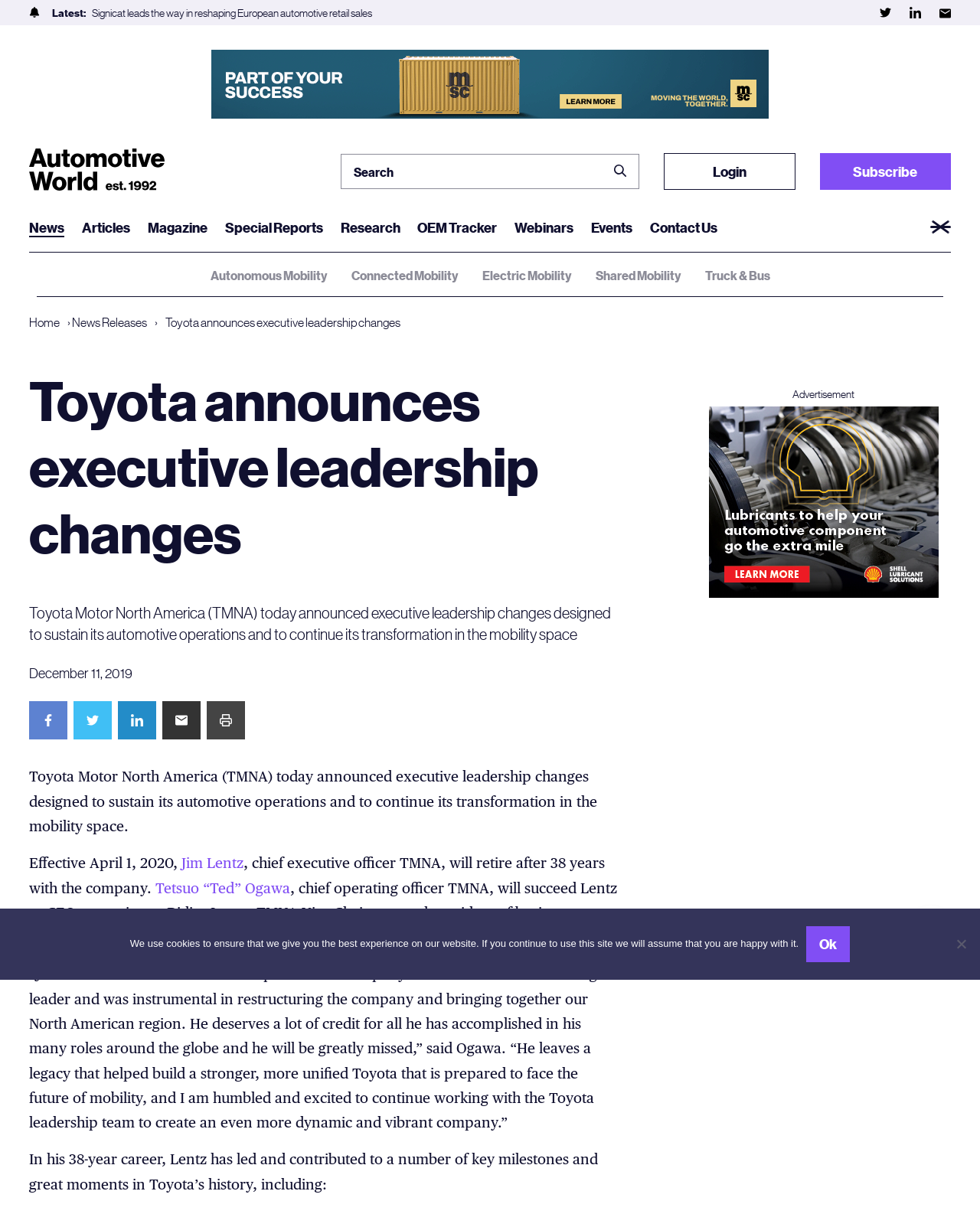Extract the bounding box coordinates for the described element: "Share via Email". The coordinates should be represented as four float numbers between 0 and 1: [left, top, right, bottom].

[0.166, 0.578, 0.205, 0.609]